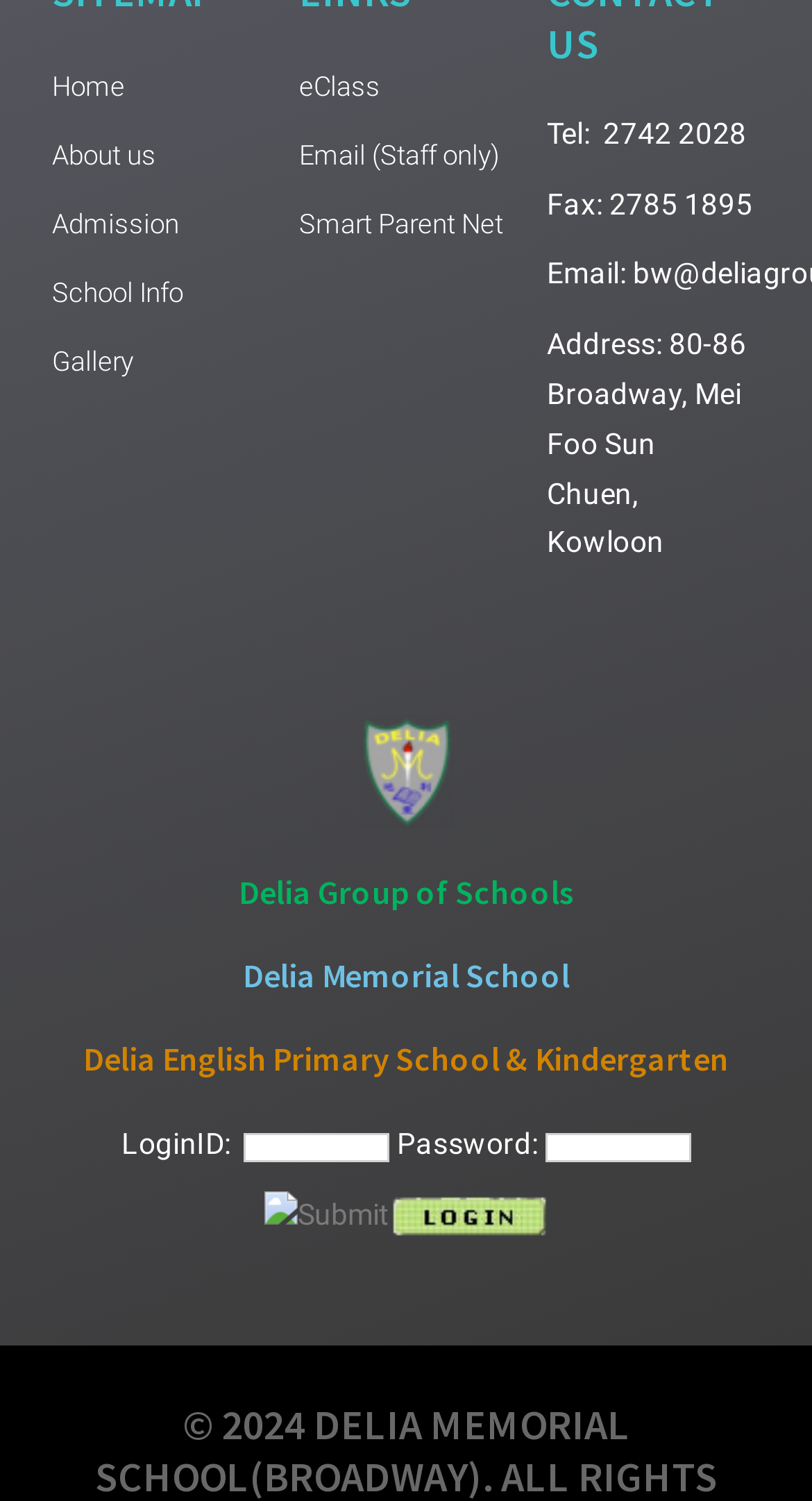Analyze the image and provide a detailed answer to the question: What is the purpose of the 'eClass' link?

I inferred the answer by looking at the context of the 'eClass' link. It is placed alongside other links related to school information and resources, suggesting that it is an online platform for classroom activities.